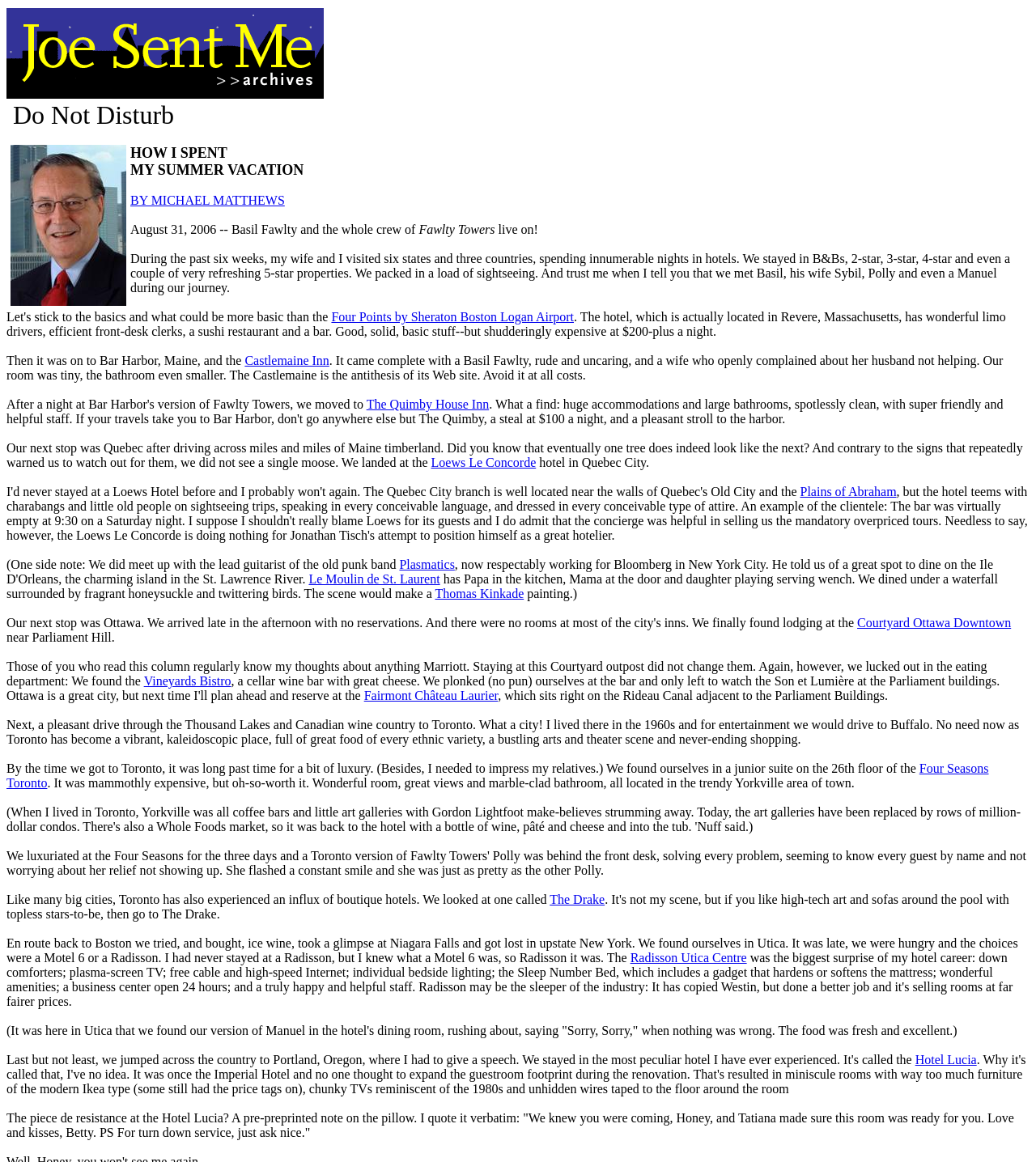Locate the bounding box coordinates of the segment that needs to be clicked to meet this instruction: "Read more about the Castlemaine Inn".

[0.236, 0.304, 0.318, 0.316]